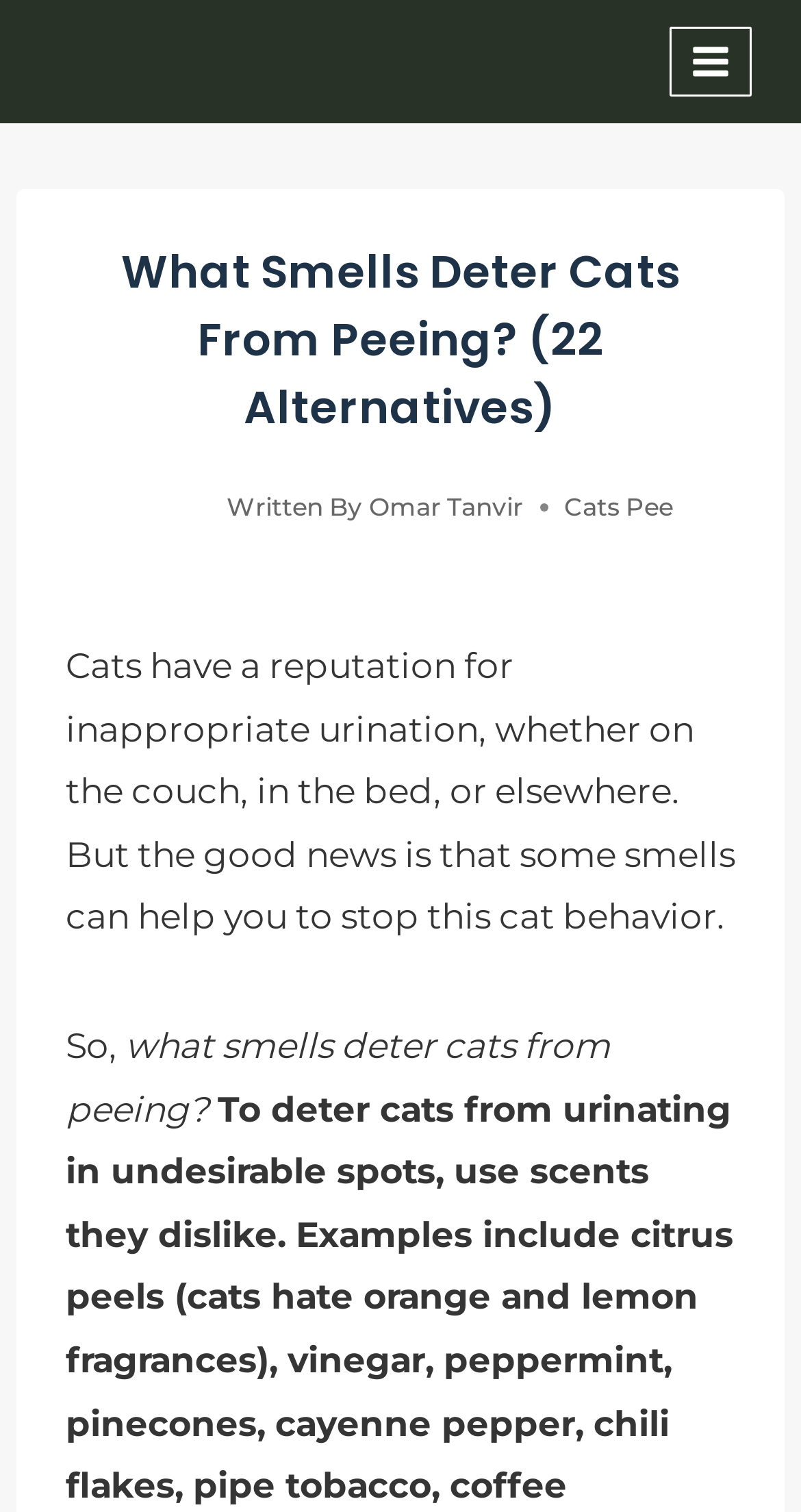Respond to the question below with a concise word or phrase:
What is the author's name of the article?

Omar Tanvir